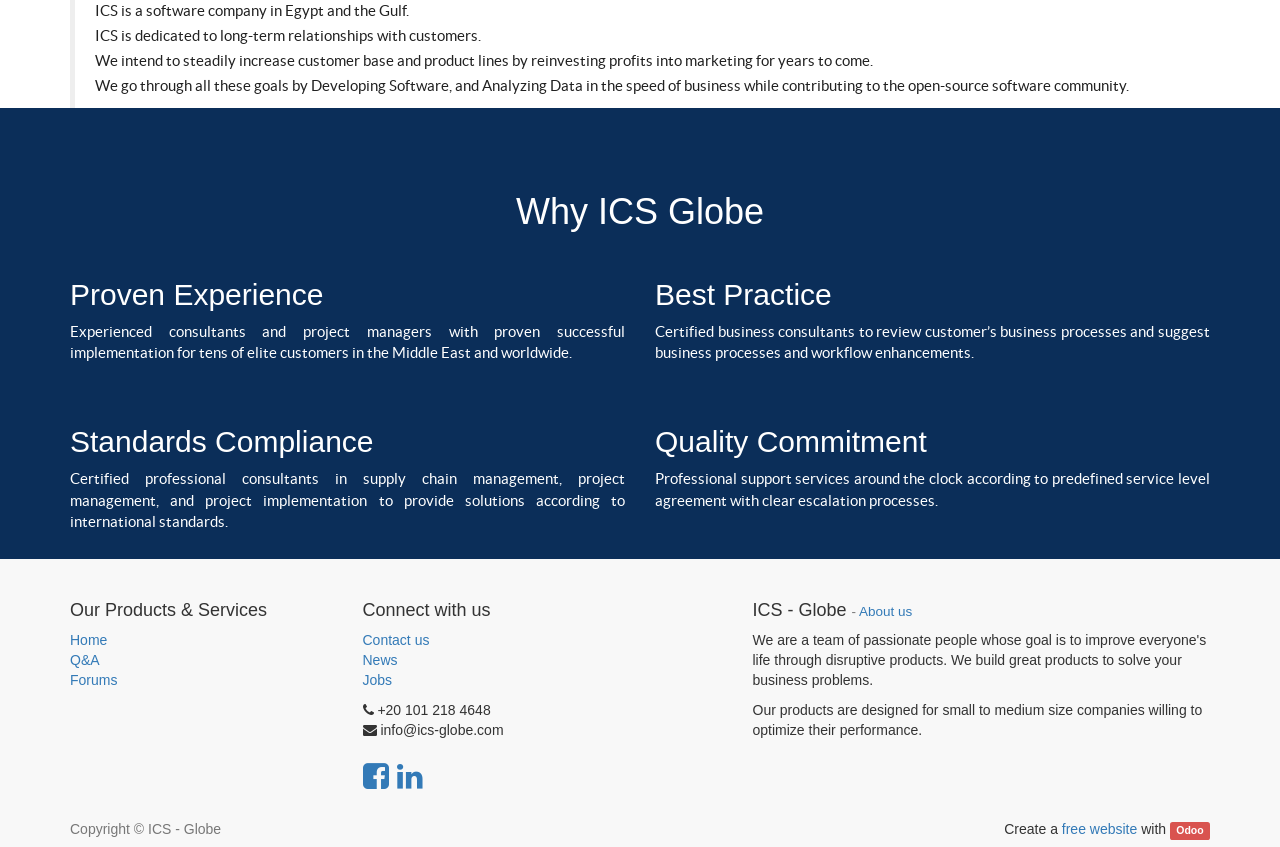Answer the following in one word or a short phrase: 
What is the name of the software mentioned on the webpage?

Odoo